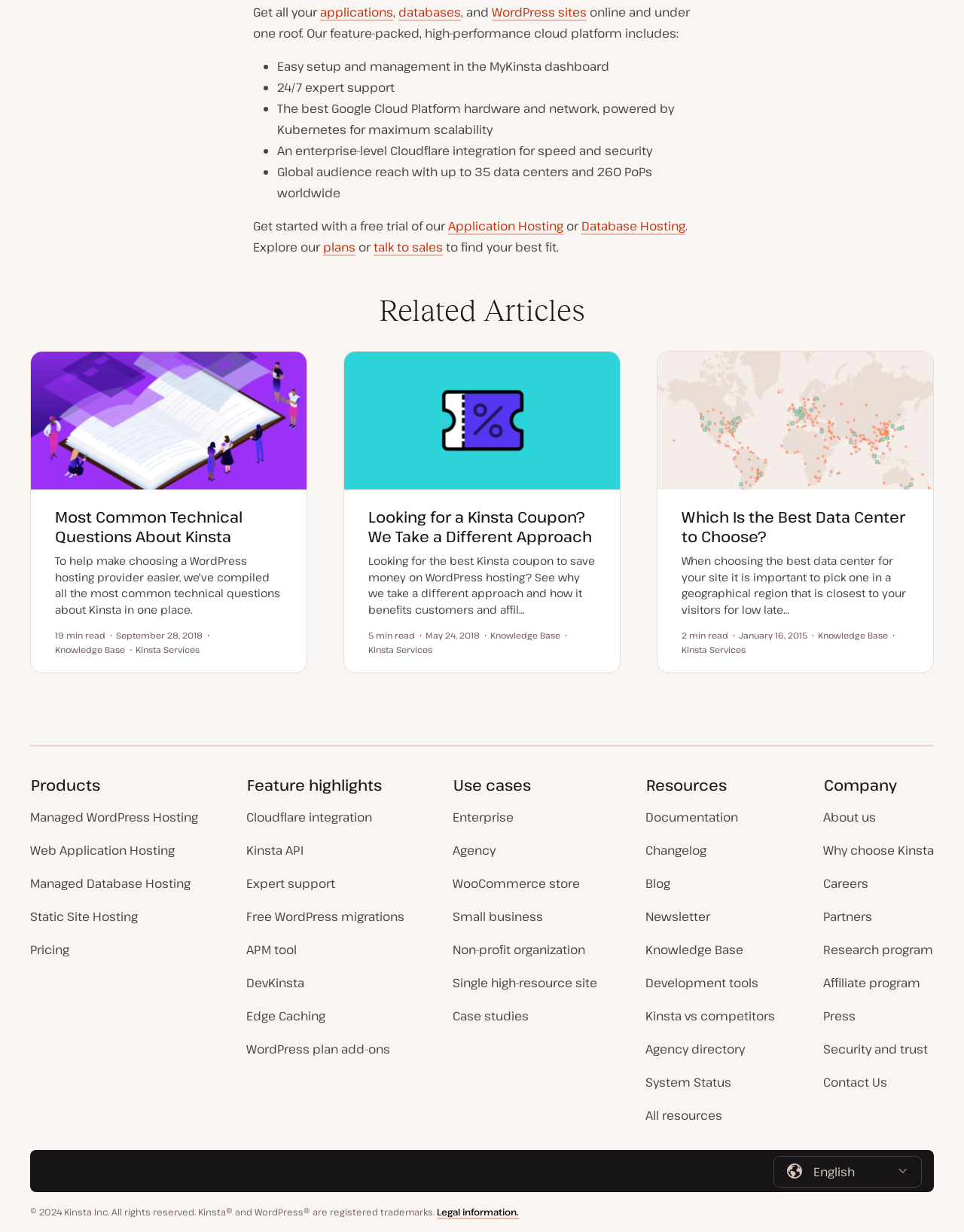What type of content is the article 'Which Is the Best Data Center to Choose?'?
Analyze the screenshot and provide a detailed answer to the question.

Based on the webpage, the article 'Which Is the Best Data Center to Choose?' is a Knowledge Base article, which suggests that it provides informative content related to Kinsta's services and data center choices.